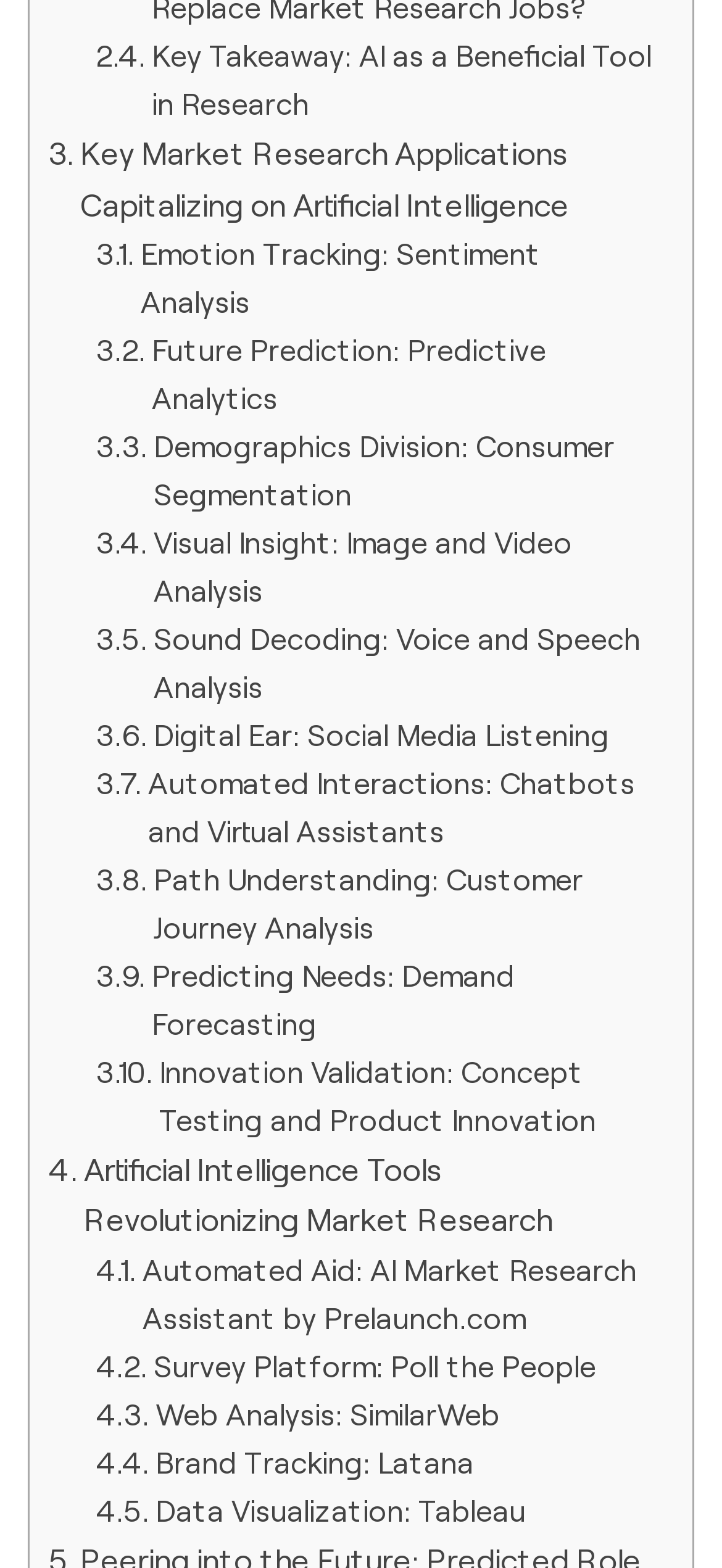How many links are related to AI tools?
Please provide a single word or phrase as the answer based on the screenshot.

14